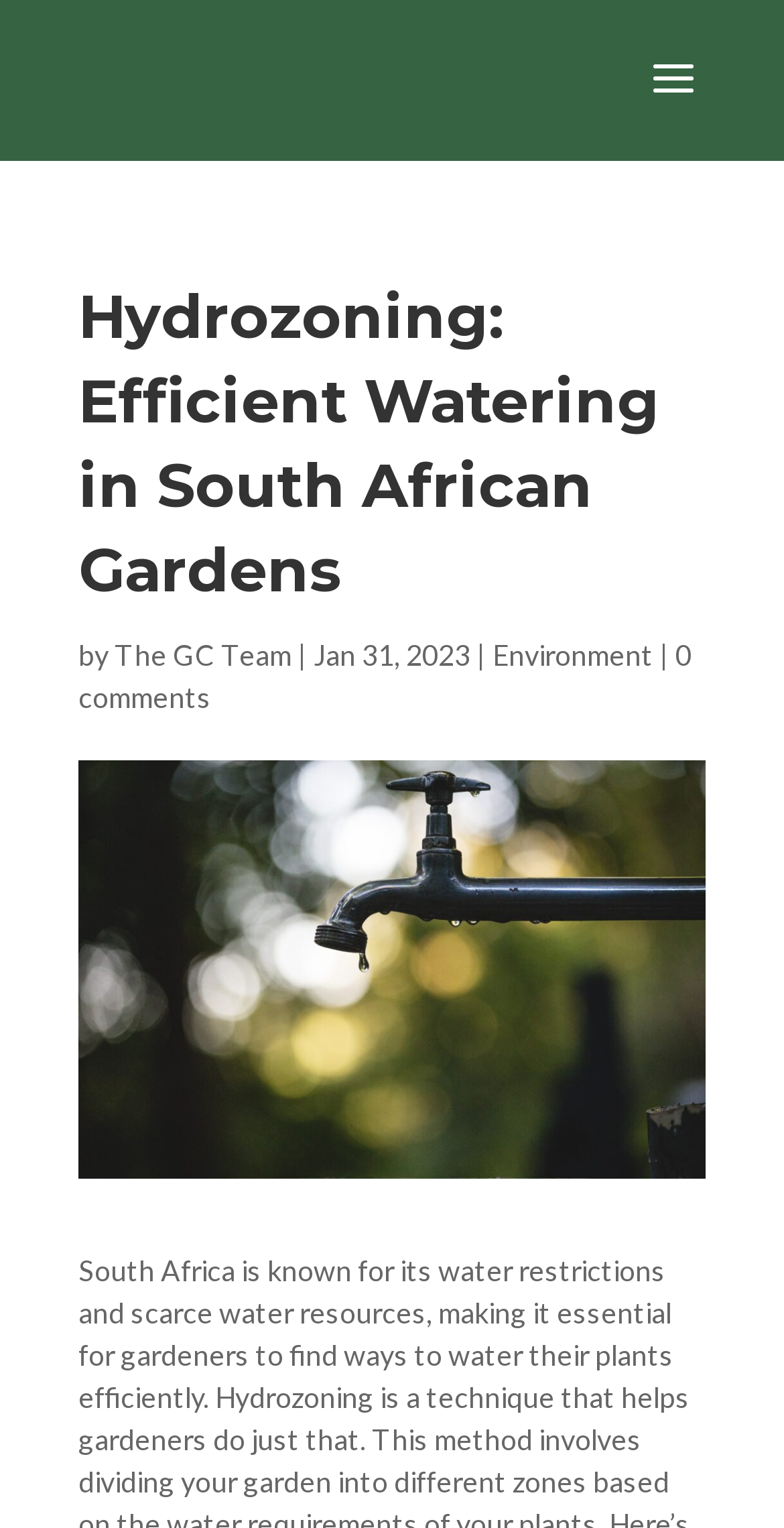Analyze the image and provide a detailed answer to the question: What category is the article under?

I found the category by looking at the links near the top of the page, which are likely to be categories or tags. In this case, the link 'Environment' is likely the category of the article.